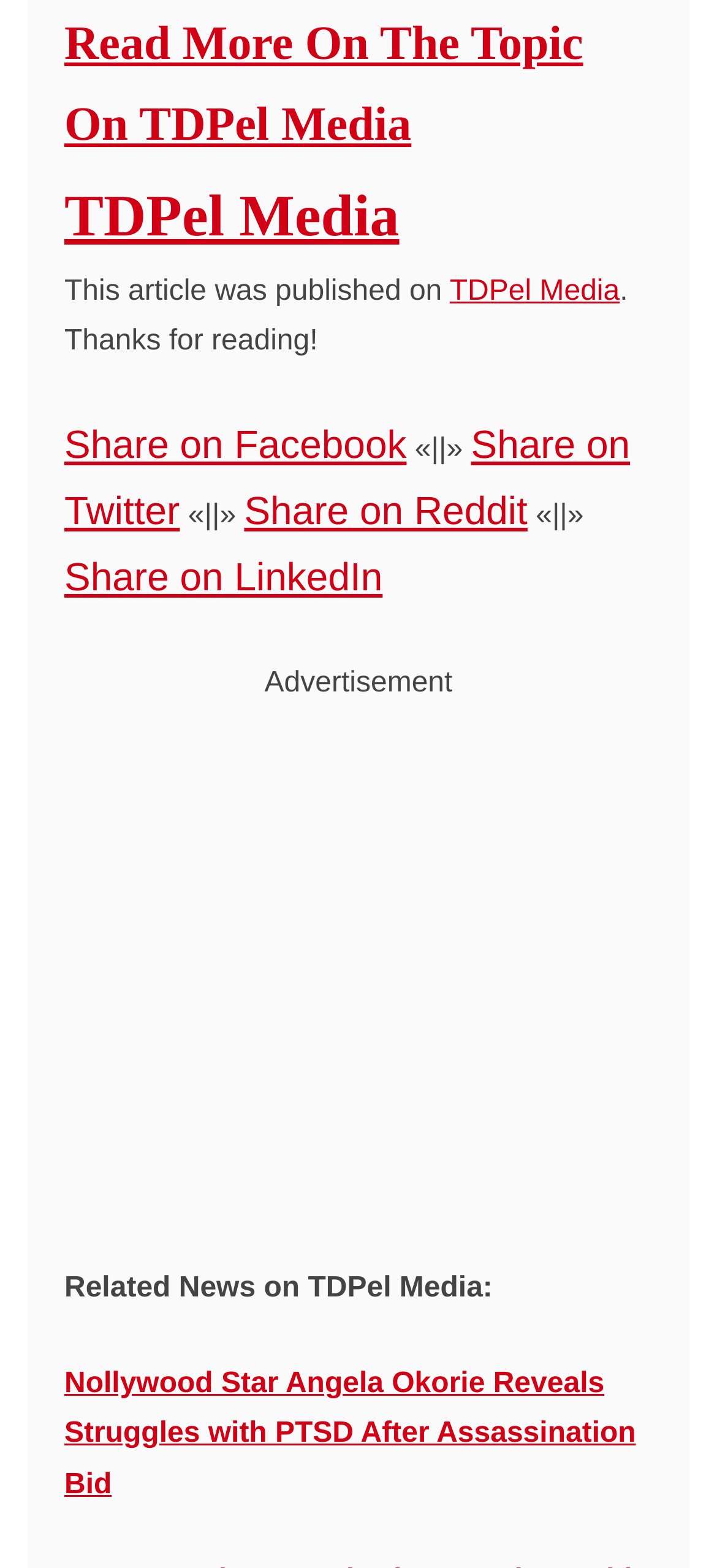What is the name of the app being promoted?
Look at the image and respond with a single word or a short phrase.

Vital Signs App